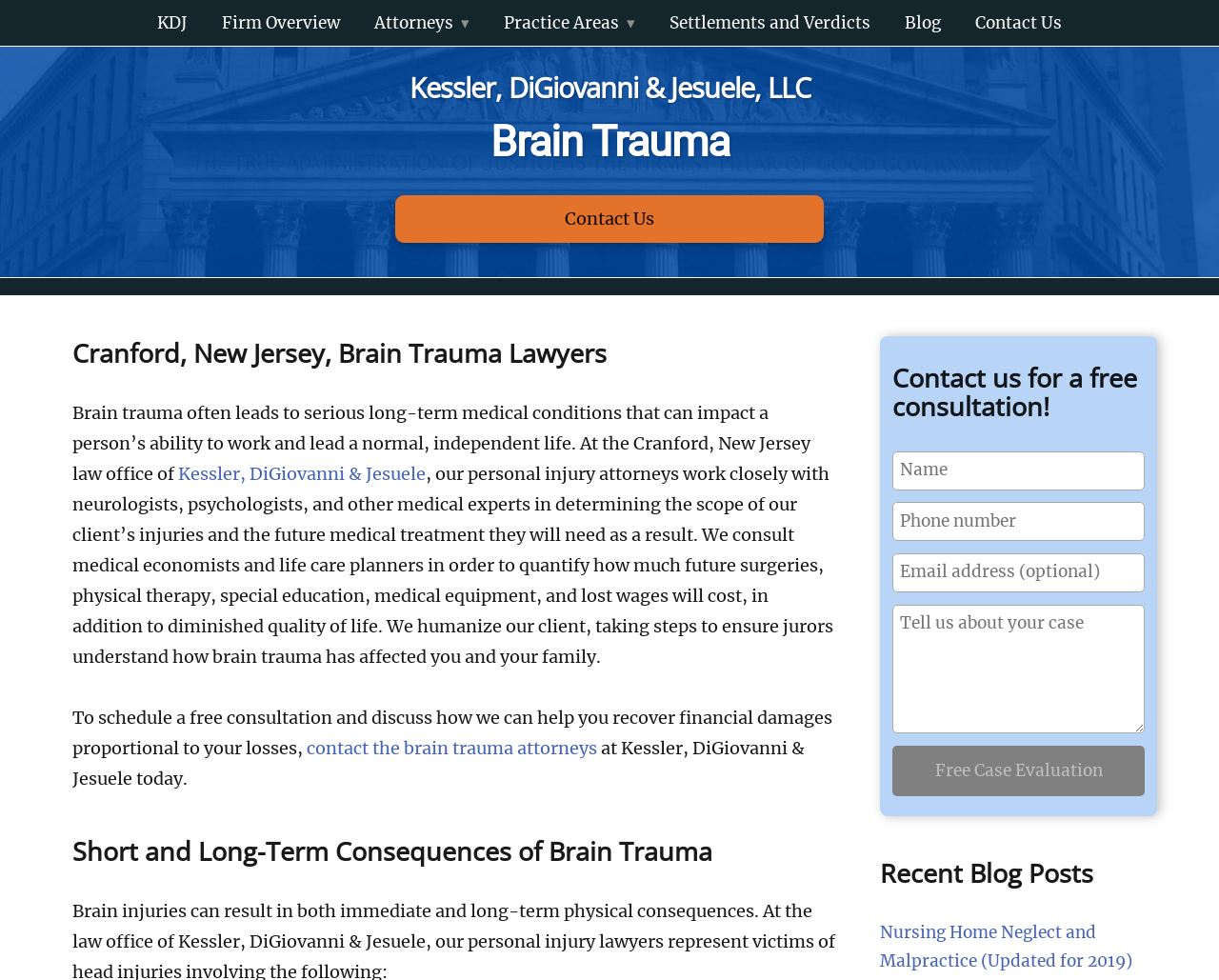Extract the bounding box of the UI element described as: "How Much Are Solar Panels".

None